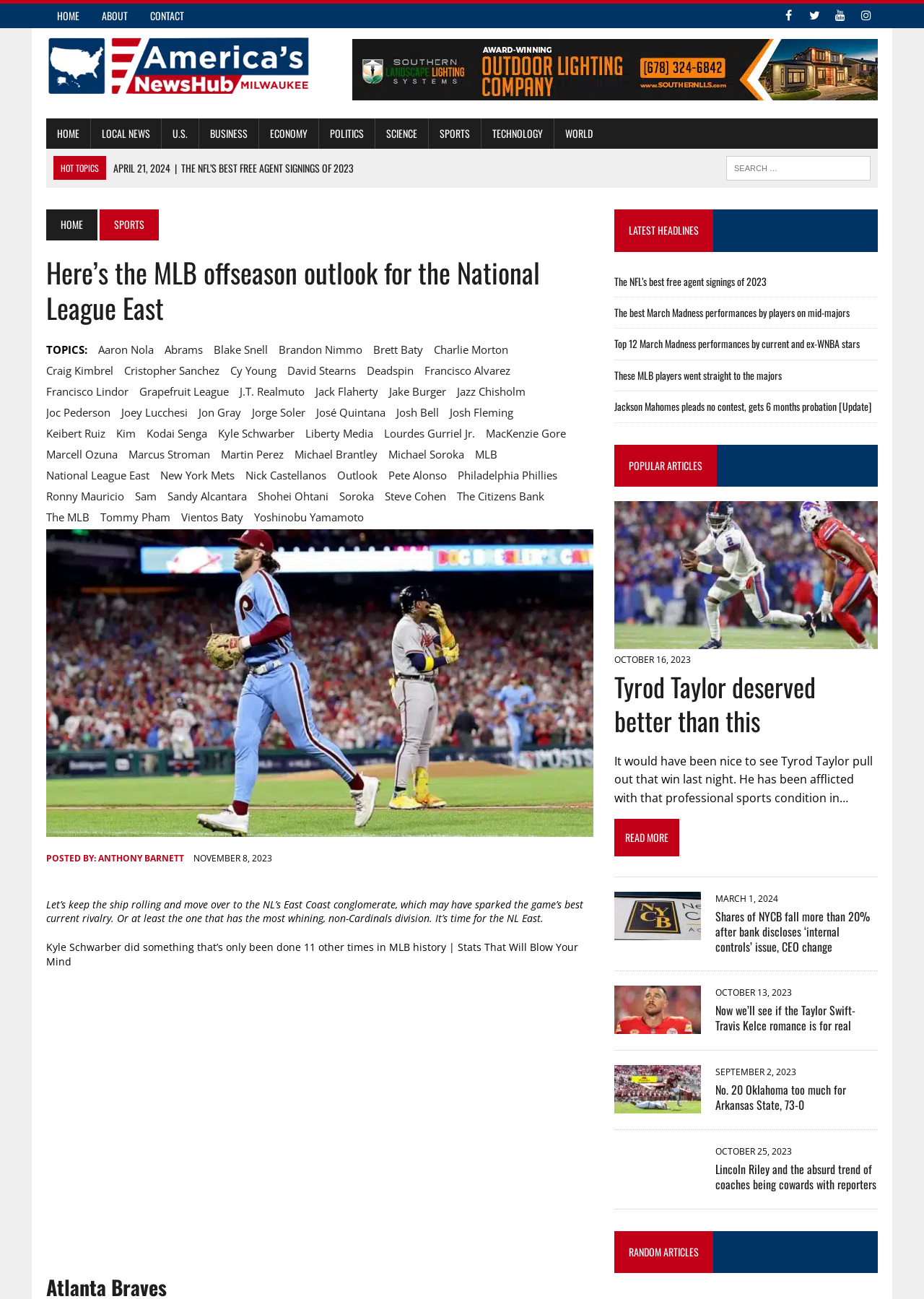What is the name of the website?
Using the information from the image, give a concise answer in one word or a short phrase.

Milwaukee NewsHub